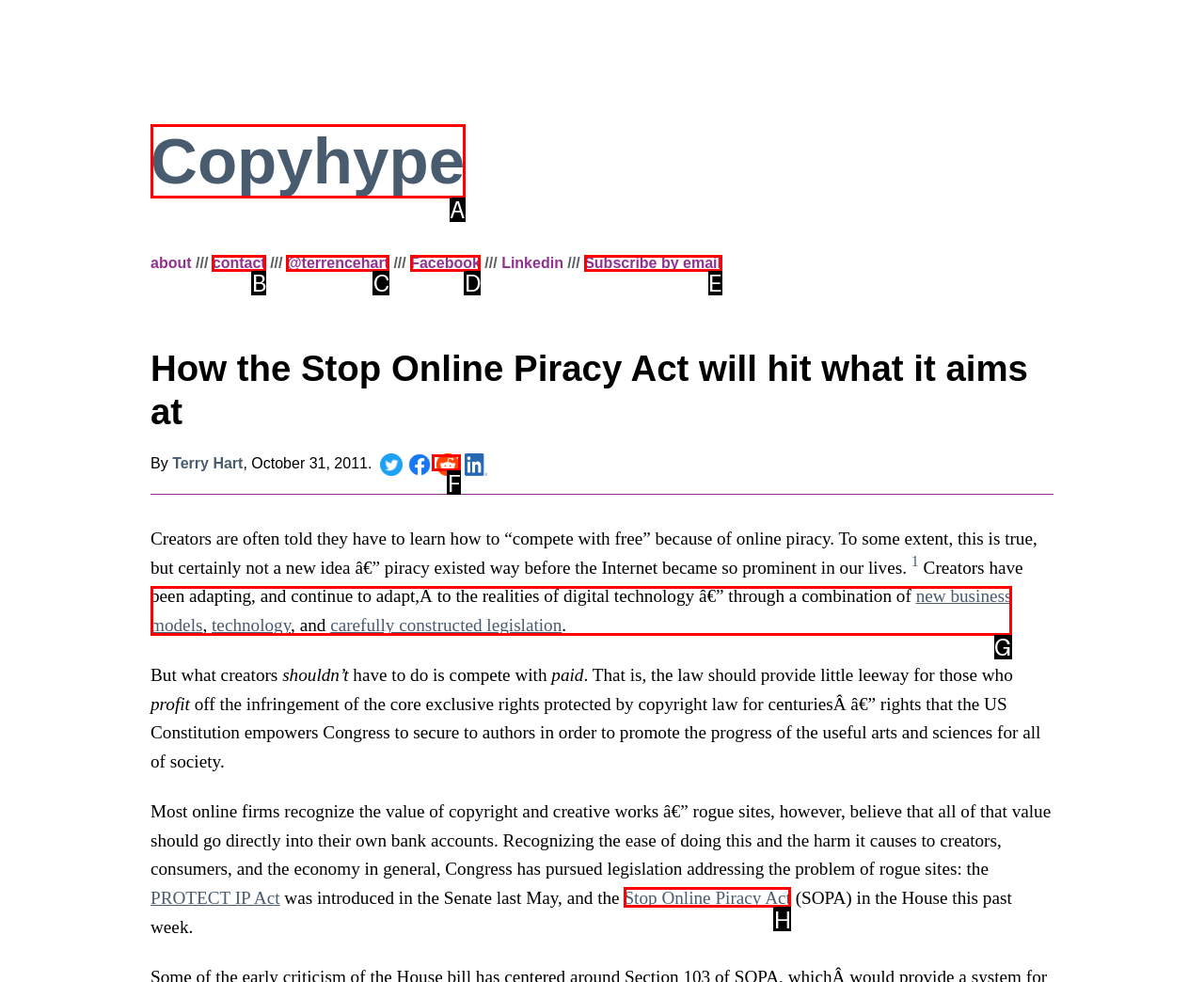Select the appropriate letter to fulfill the given instruction: Read the 'Preparing Your Home in Autumn' article
Provide the letter of the correct option directly.

None